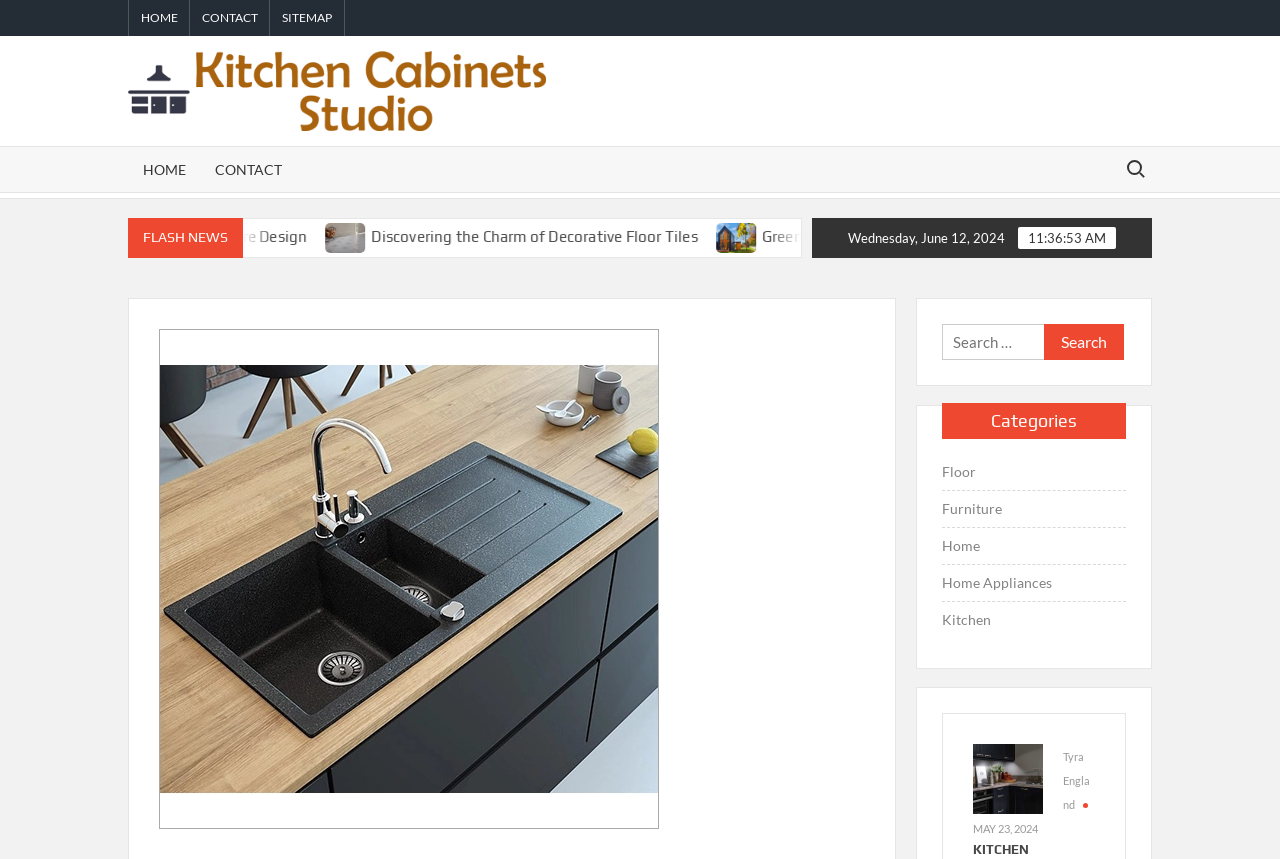Specify the bounding box coordinates of the element's region that should be clicked to achieve the following instruction: "Click the 'Protection' link". The bounding box coordinates consist of four float numbers between 0 and 1, in the format [left, top, right, bottom].

None